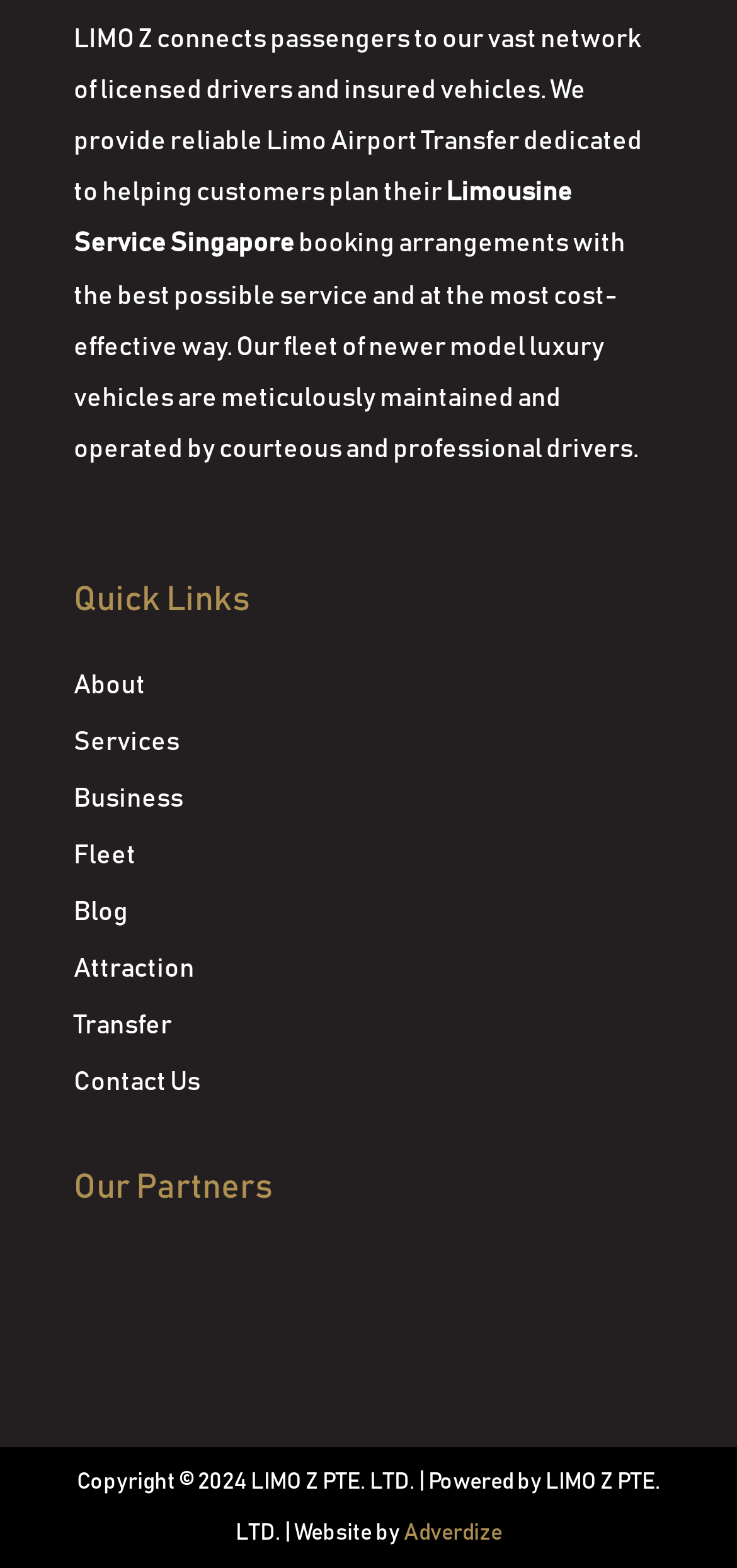Respond with a single word or phrase for the following question: 
Who is the owner of the website?

LIMO Z PTE. LTD.